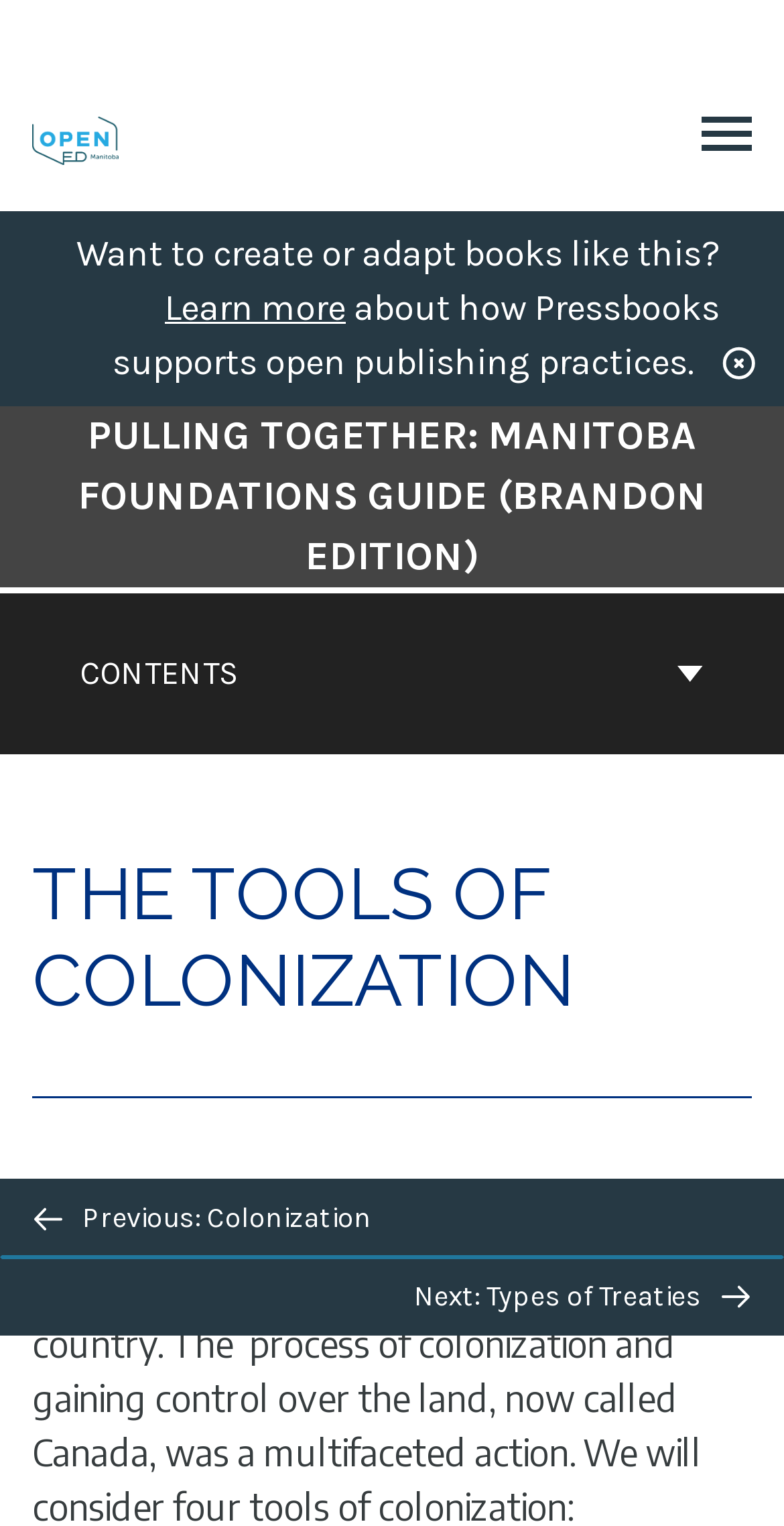Find the headline of the webpage and generate its text content.

PULLING TOGETHER: MANITOBA FOUNDATIONS GUIDE (BRANDON EDITION)